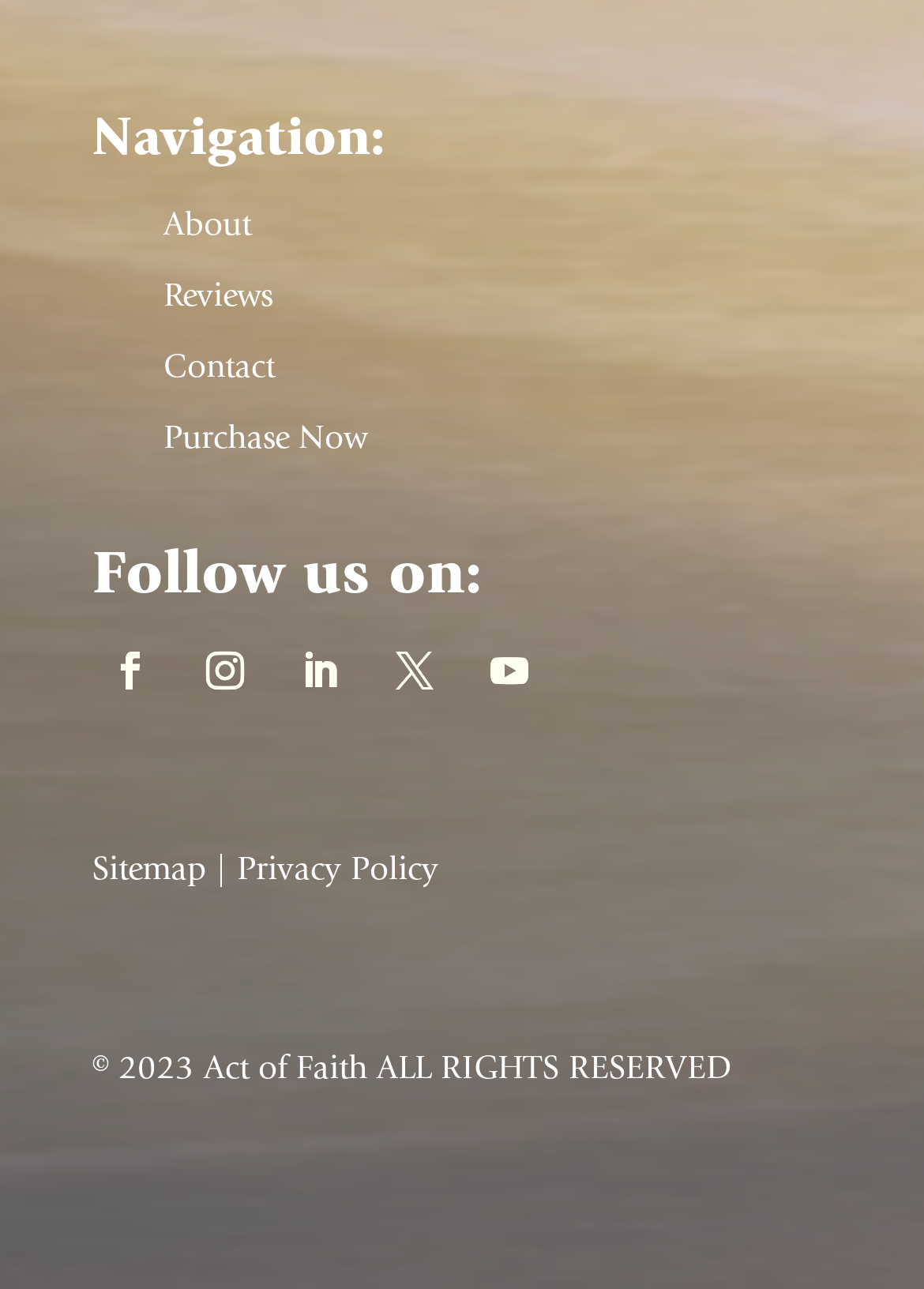How many navigation links are there?
We need a detailed and exhaustive answer to the question. Please elaborate.

I counted the number of links under the 'Navigation:' heading, which are 'About', 'Reviews', 'Contact', and 'Purchase Now', totaling 4 links.